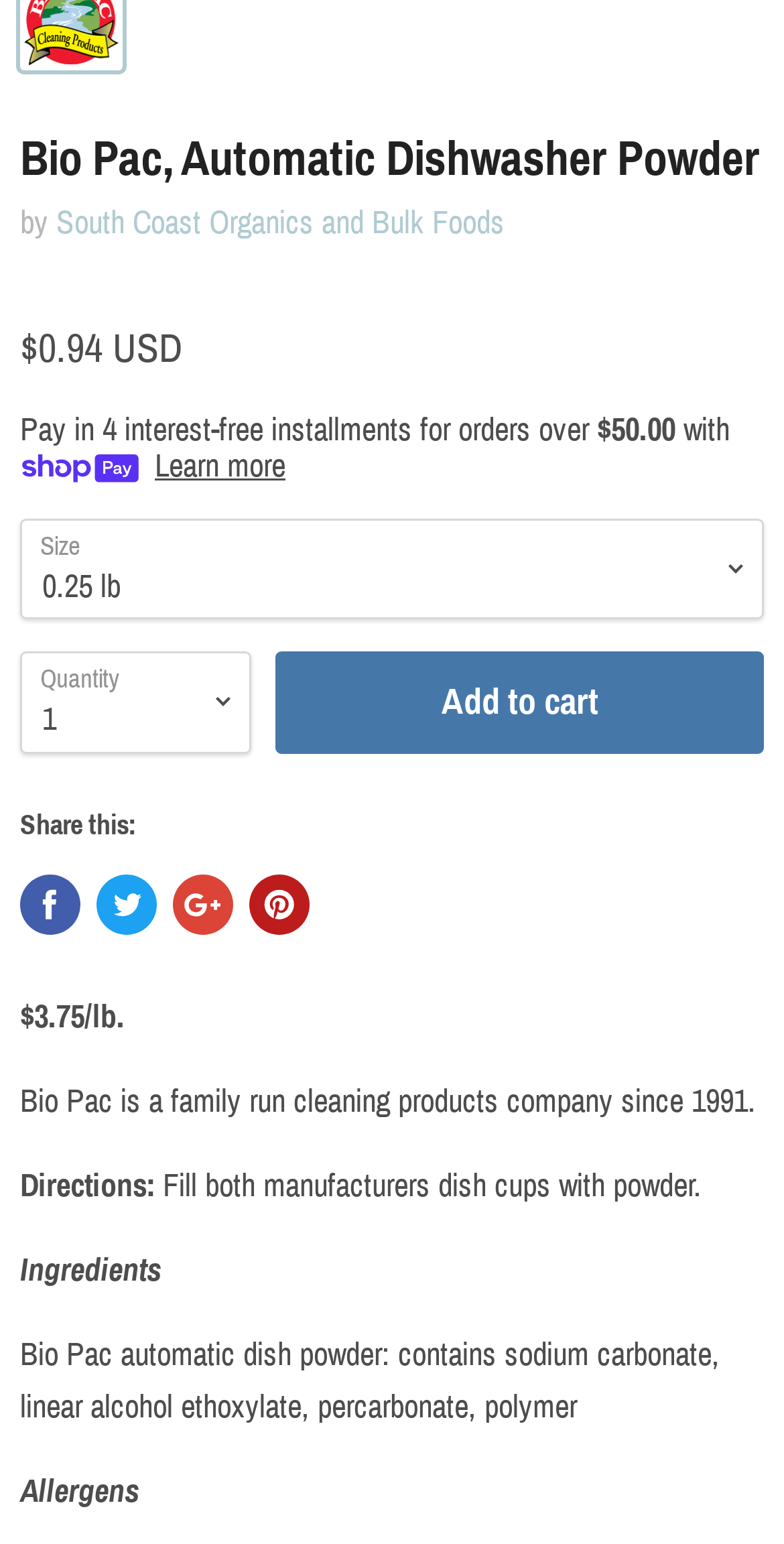Please answer the following question using a single word or phrase: 
What is the weight price of Bio Pac automatic dishwasher powder?

$3.75/lb